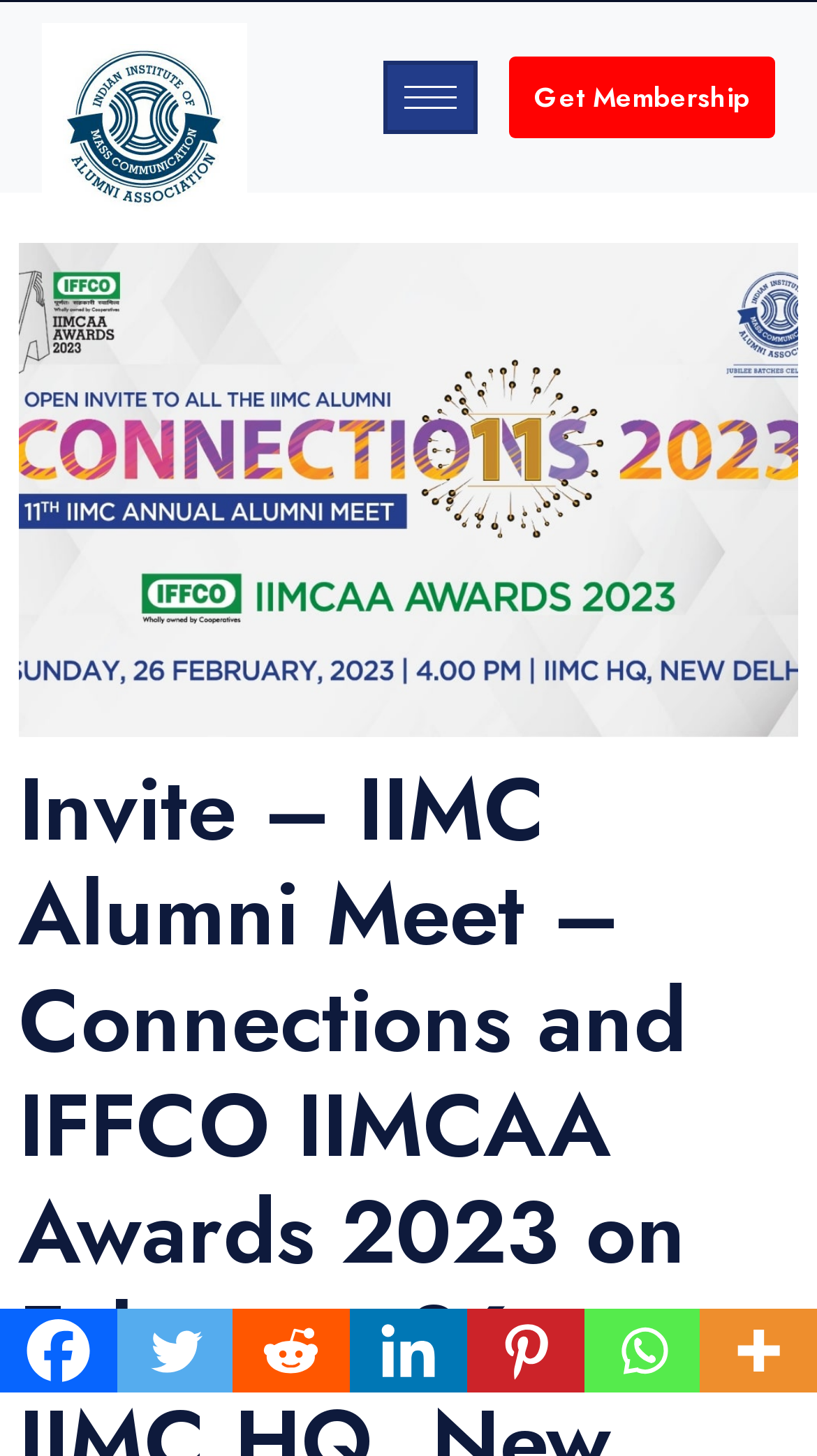Where is the event taking place?
Please describe in detail the information shown in the image to answer the question.

The event location is mentioned on the webpage as IIMC HQ, New Delhi, which suggests that the event is being held at the headquarters of IIMC in New Delhi.